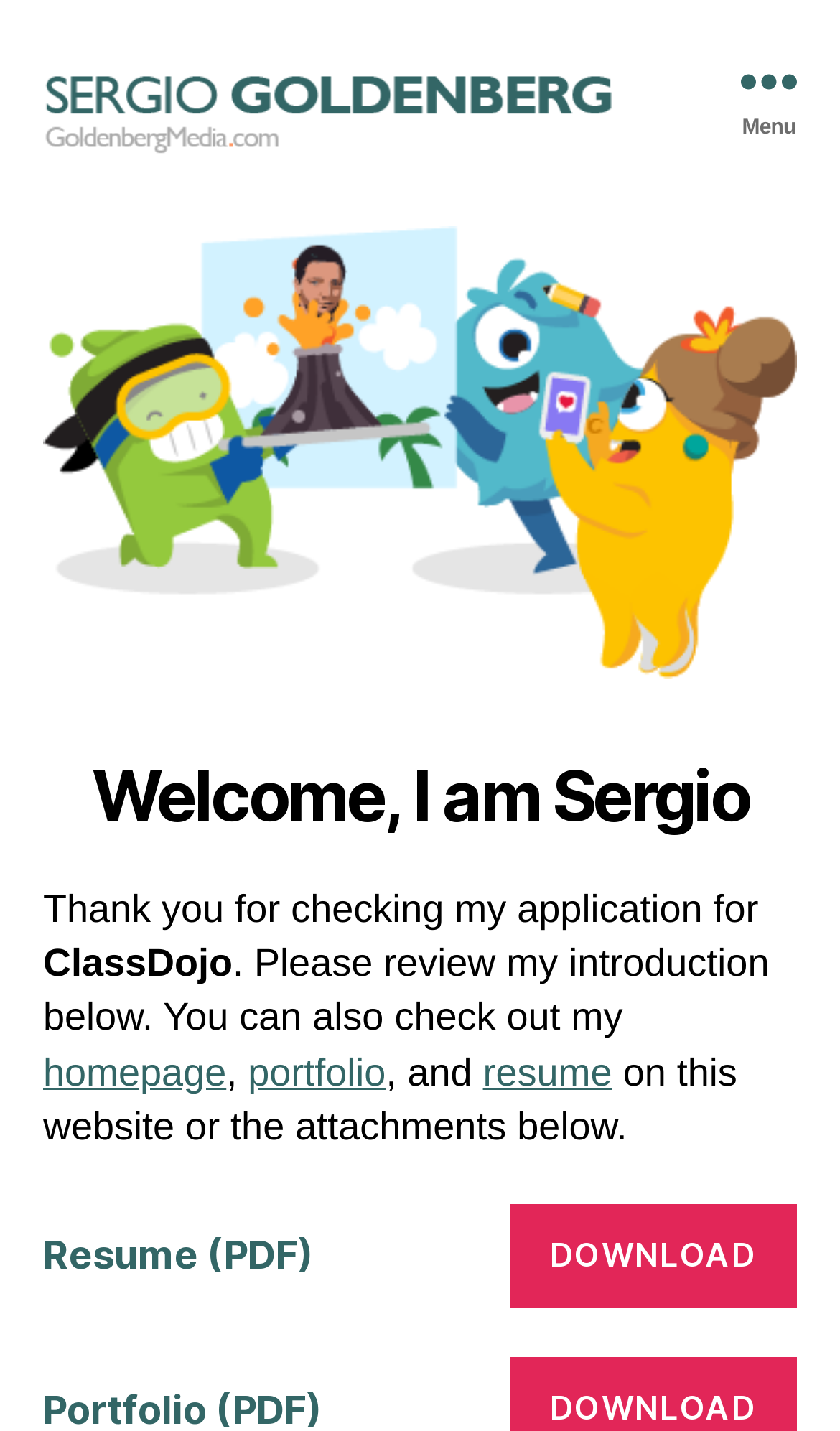Who is the author of the webpage?
Based on the image content, provide your answer in one word or a short phrase.

Sergio Goldenberg